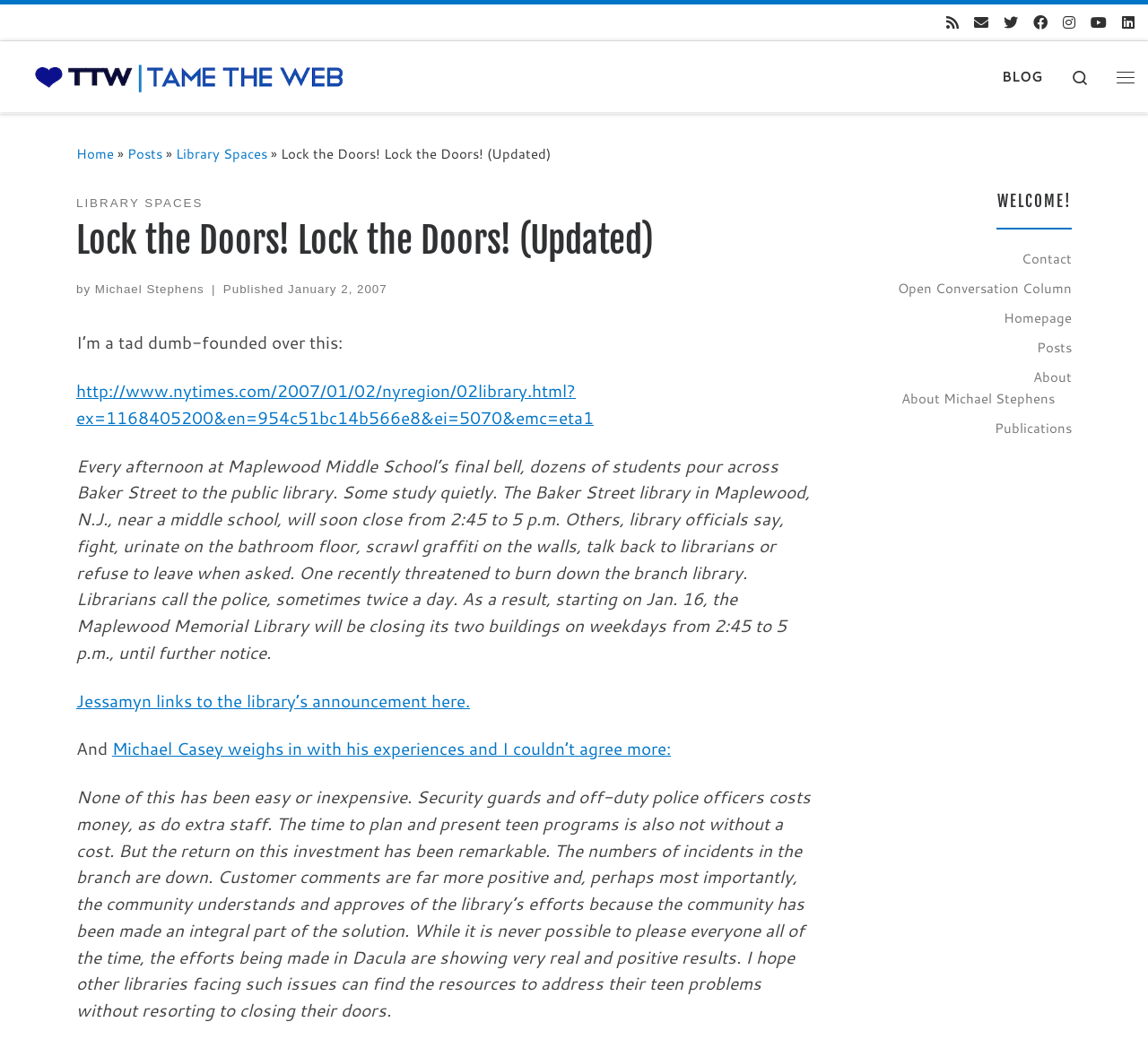What is the name of the library mentioned in the article?
Please use the image to deliver a detailed and complete answer.

The article mentions the Maplewood Memorial Library, which is located in Maplewood, N.J., and is near a middle school. The library is mentioned as a place where students pour across Baker Street to study quietly or engage in disruptive behavior.